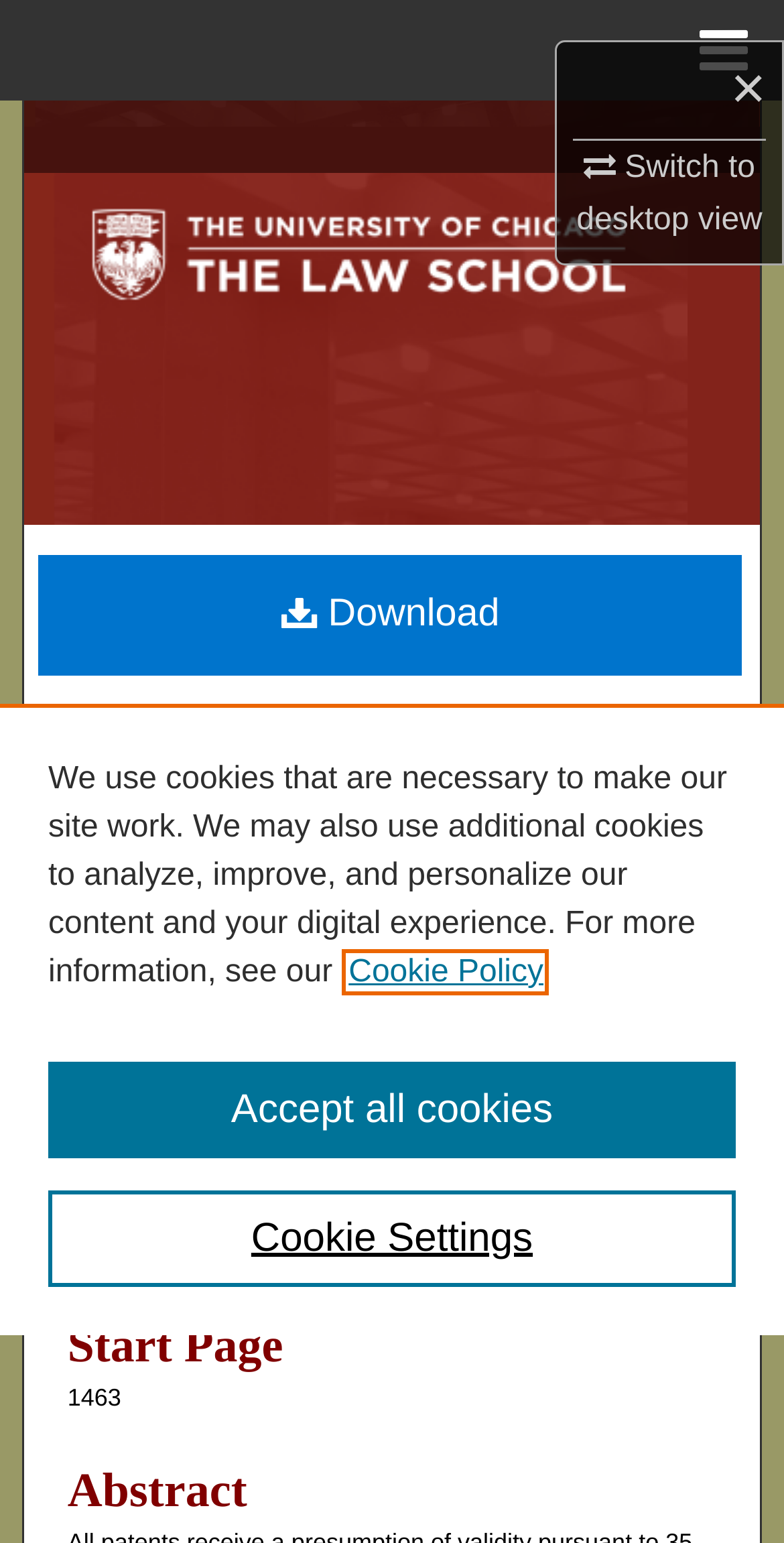Based on the visual content of the image, answer the question thoroughly: What is the name of the law review?

I found the answer by looking at the image element with the description 'University of Chicago Law Review' which is located at the top of the page, below the navigation menu.